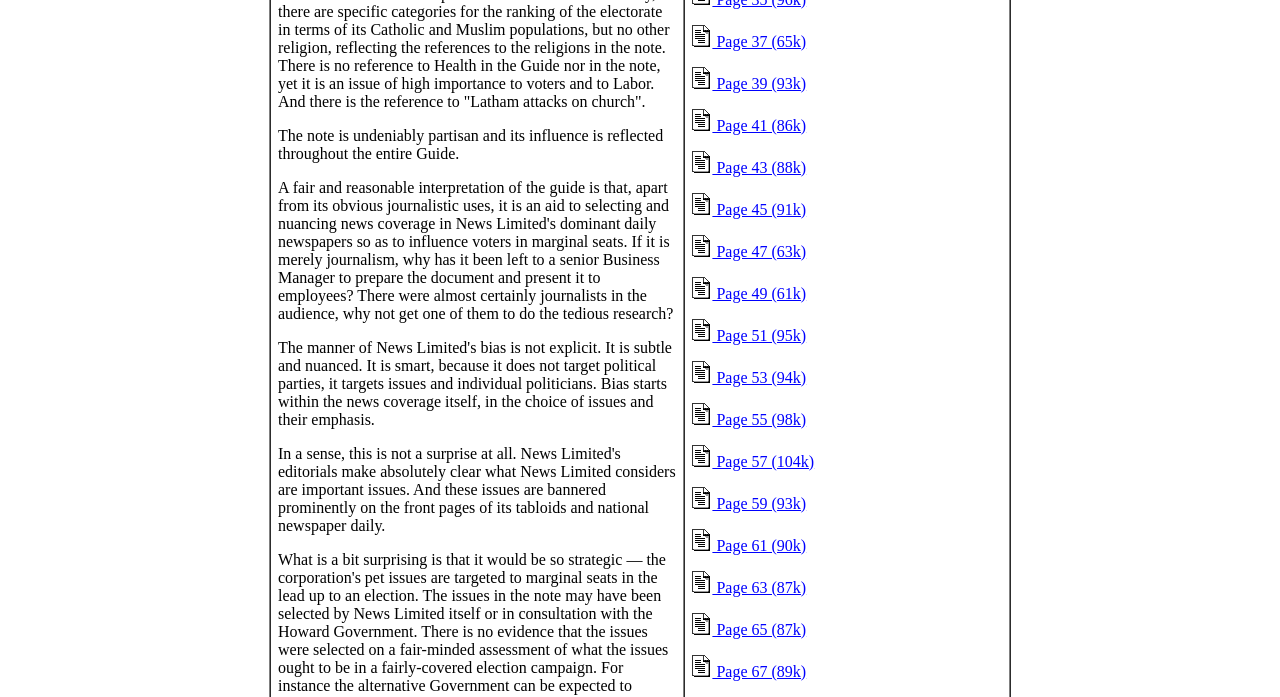Please identify the bounding box coordinates of the area that needs to be clicked to fulfill the following instruction: "click Page 37 link."

[0.541, 0.047, 0.63, 0.072]